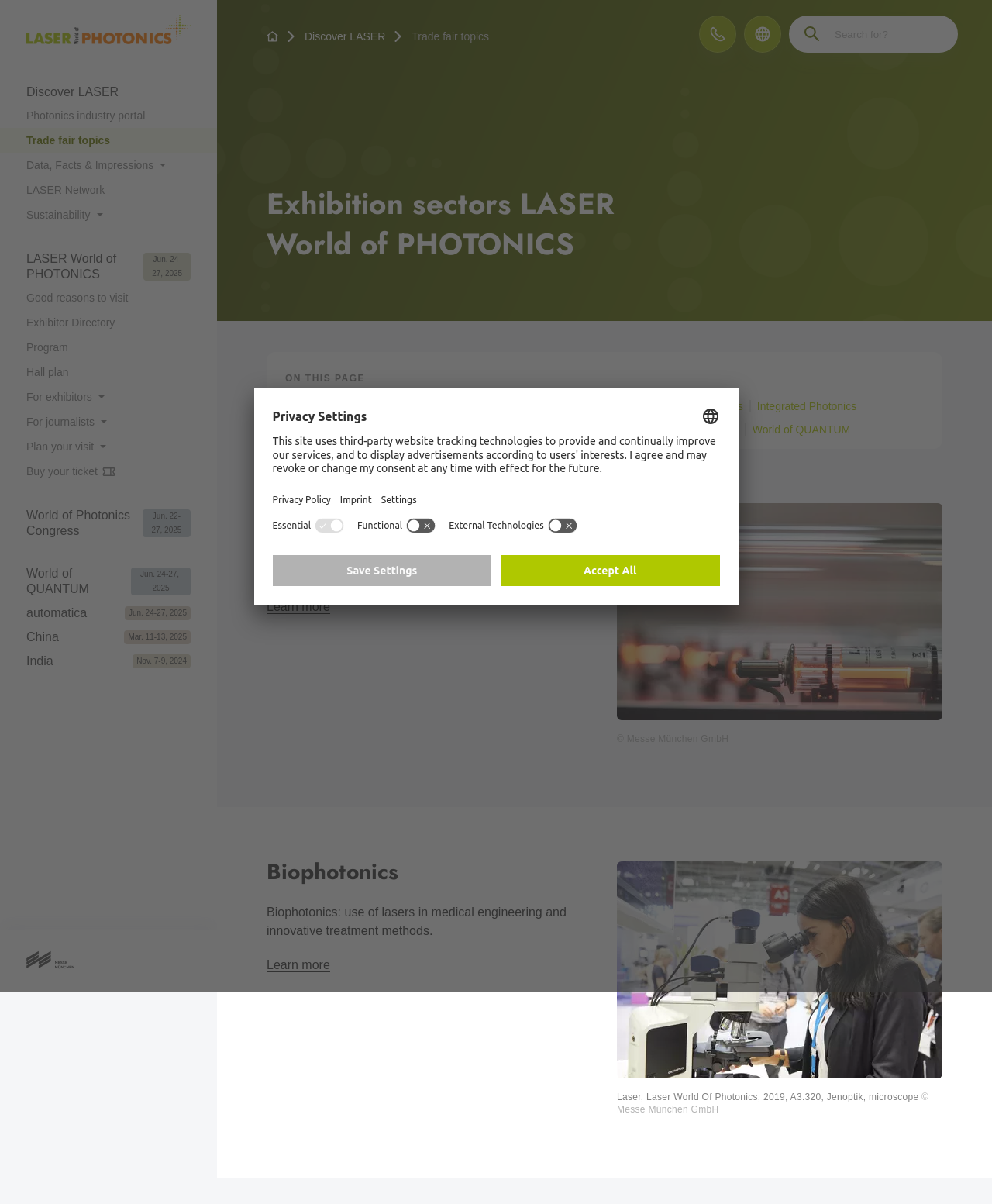From the image, can you give a detailed response to the question below:
What is the topic of the section with the heading 'Illumination and energy'?

I inferred this from the heading 'Illumination and energy' and the static text 'Global energy resources are limited and an approach based on photonics offers visionary solutions.' in the same section.